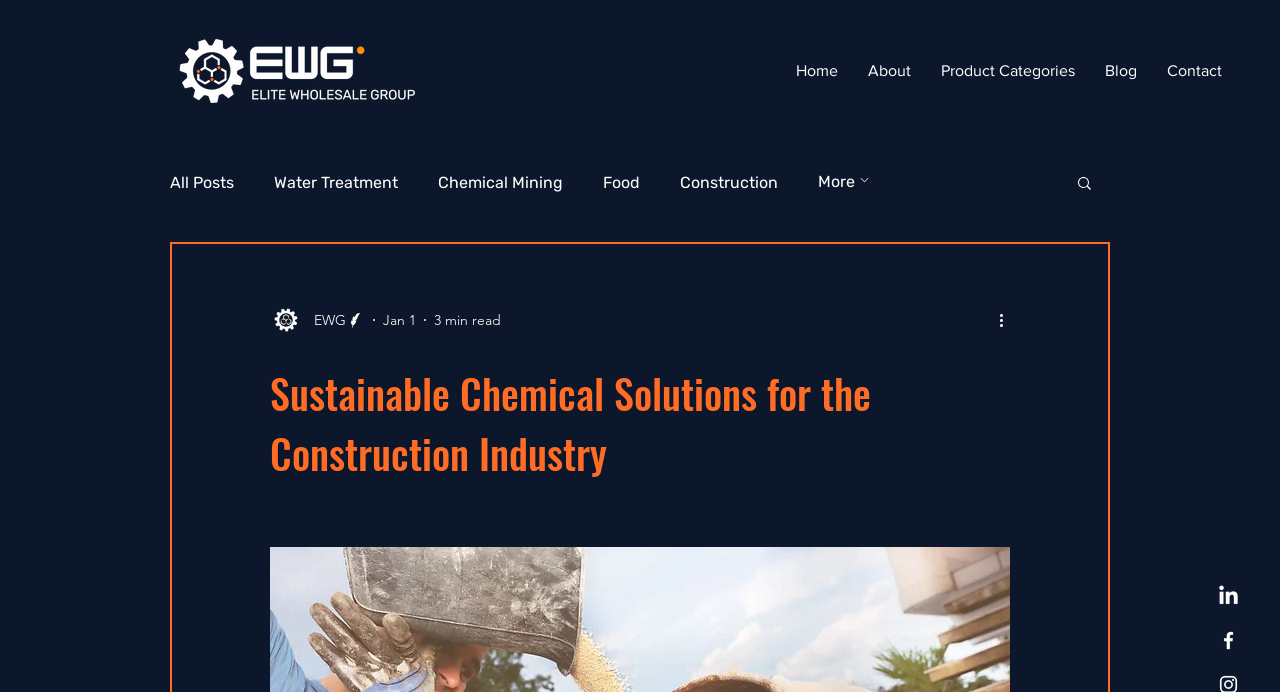What is the category of the latest article?
Answer the question with as much detail as you can, using the image as a reference.

I looked at the article section and found the latest article, which is categorized under 'Construction'.